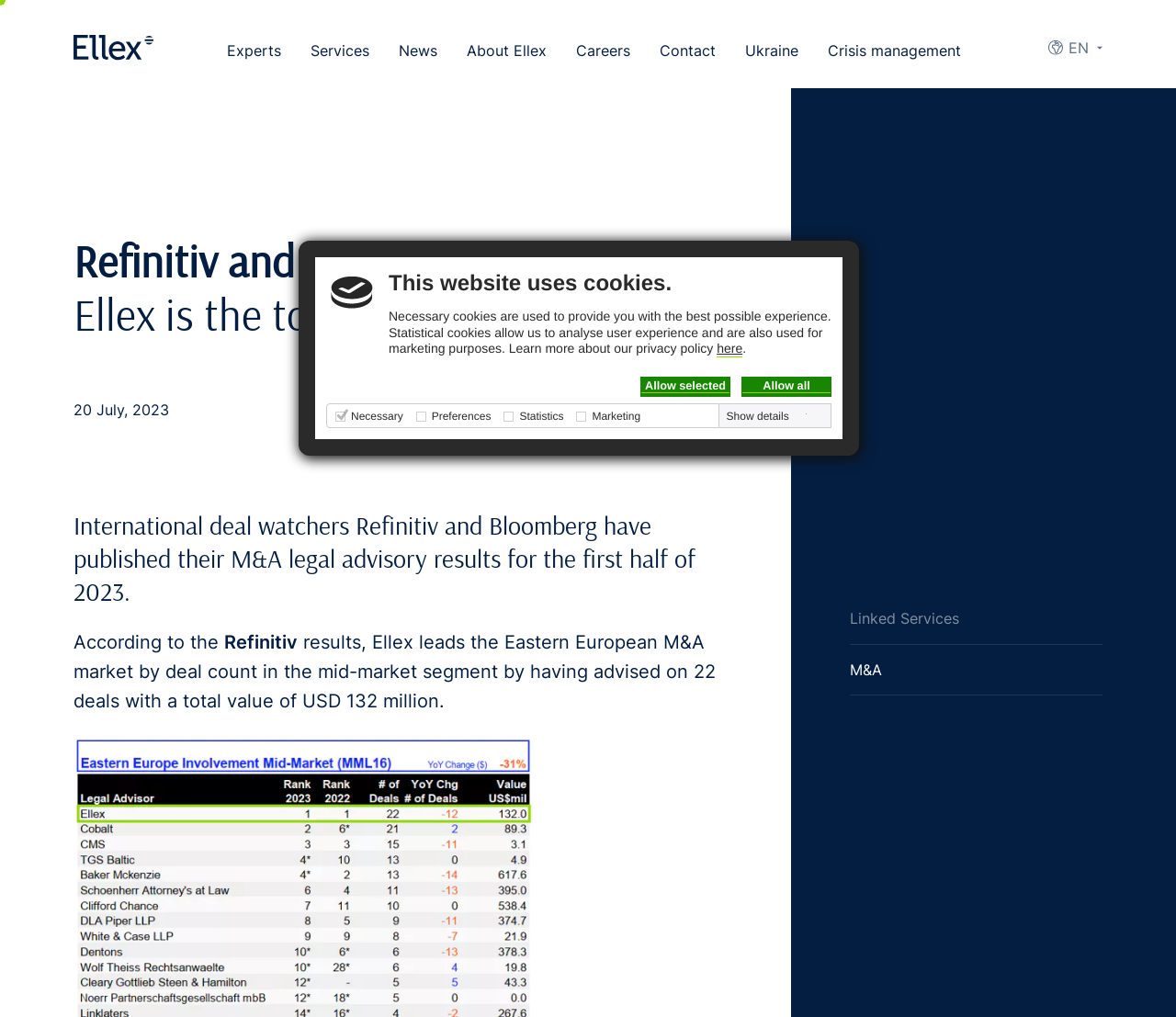Please identify the bounding box coordinates of the element's region that I should click in order to complete the following instruction: "Click on the HOME link". The bounding box coordinates consist of four float numbers between 0 and 1, i.e., [left, top, right, bottom].

None